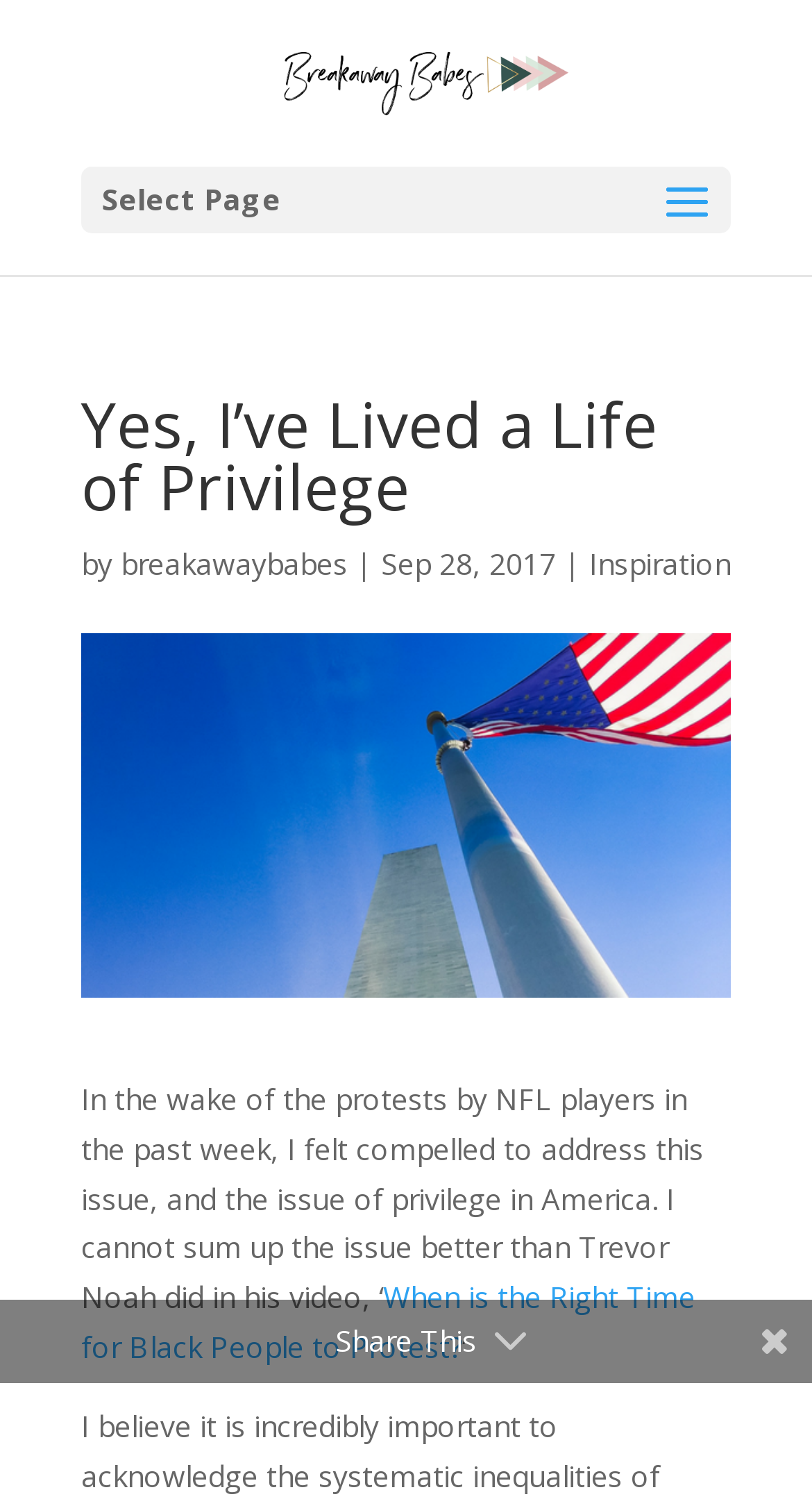Identify the bounding box coordinates of the HTML element based on this description: "Rhia Bautista".

None